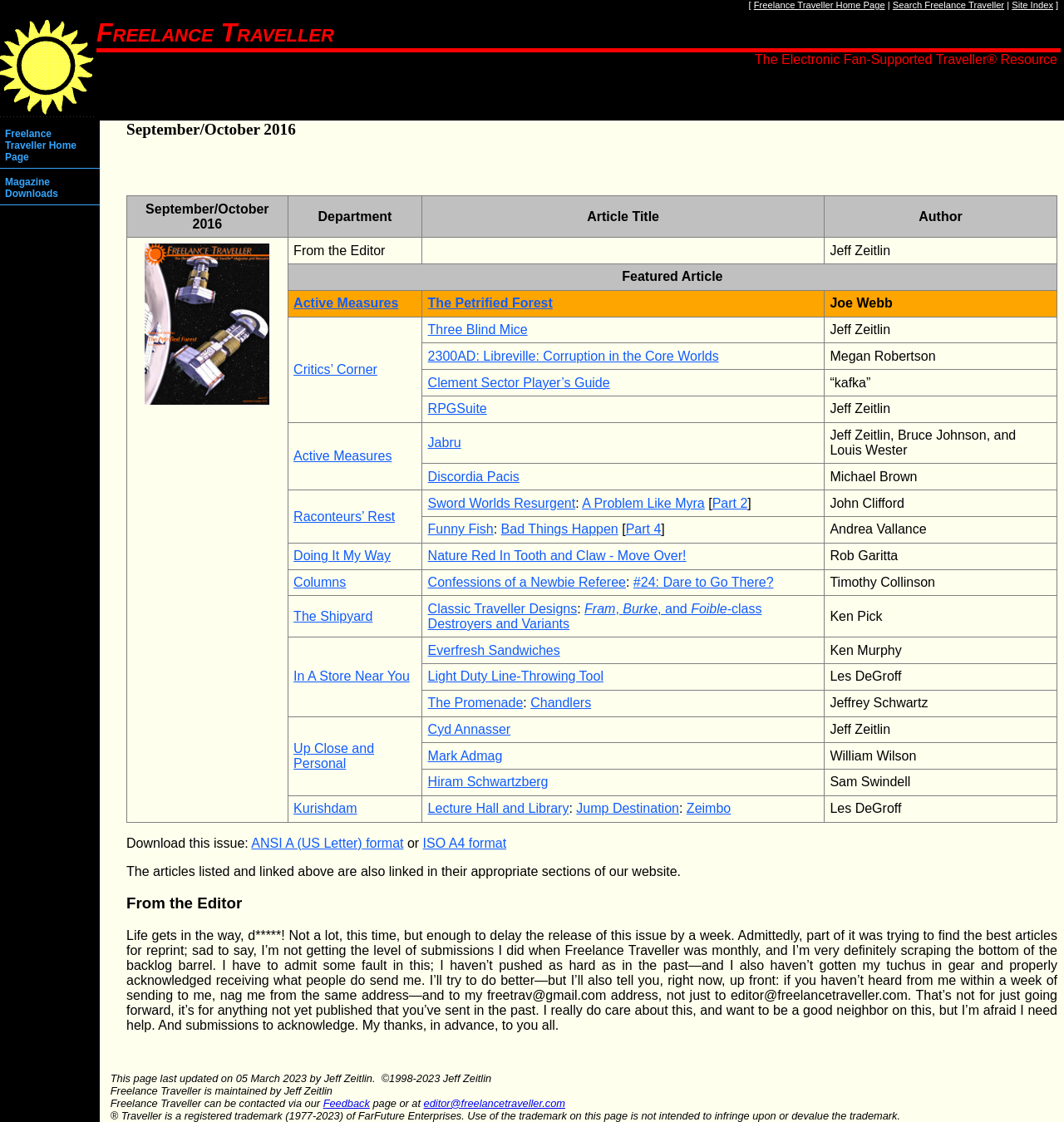Please give the bounding box coordinates of the area that should be clicked to fulfill the following instruction: "go to Freelance Traveller Home Page". The coordinates should be in the format of four float numbers from 0 to 1, i.e., [left, top, right, bottom].

[0.0, 0.11, 0.094, 0.151]